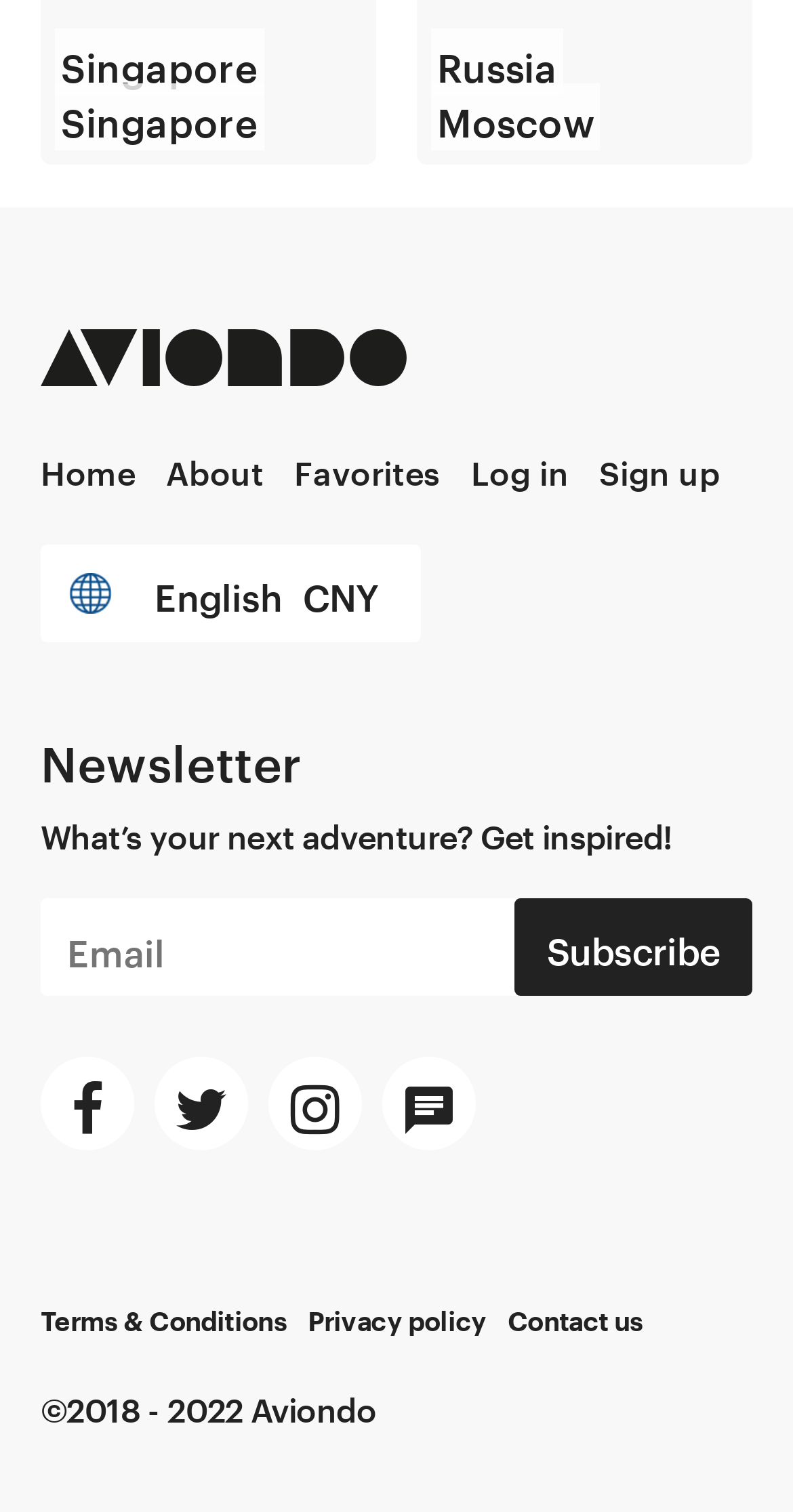Pinpoint the bounding box coordinates of the element to be clicked to execute the instruction: "Log in to your account".

[0.594, 0.293, 0.718, 0.327]